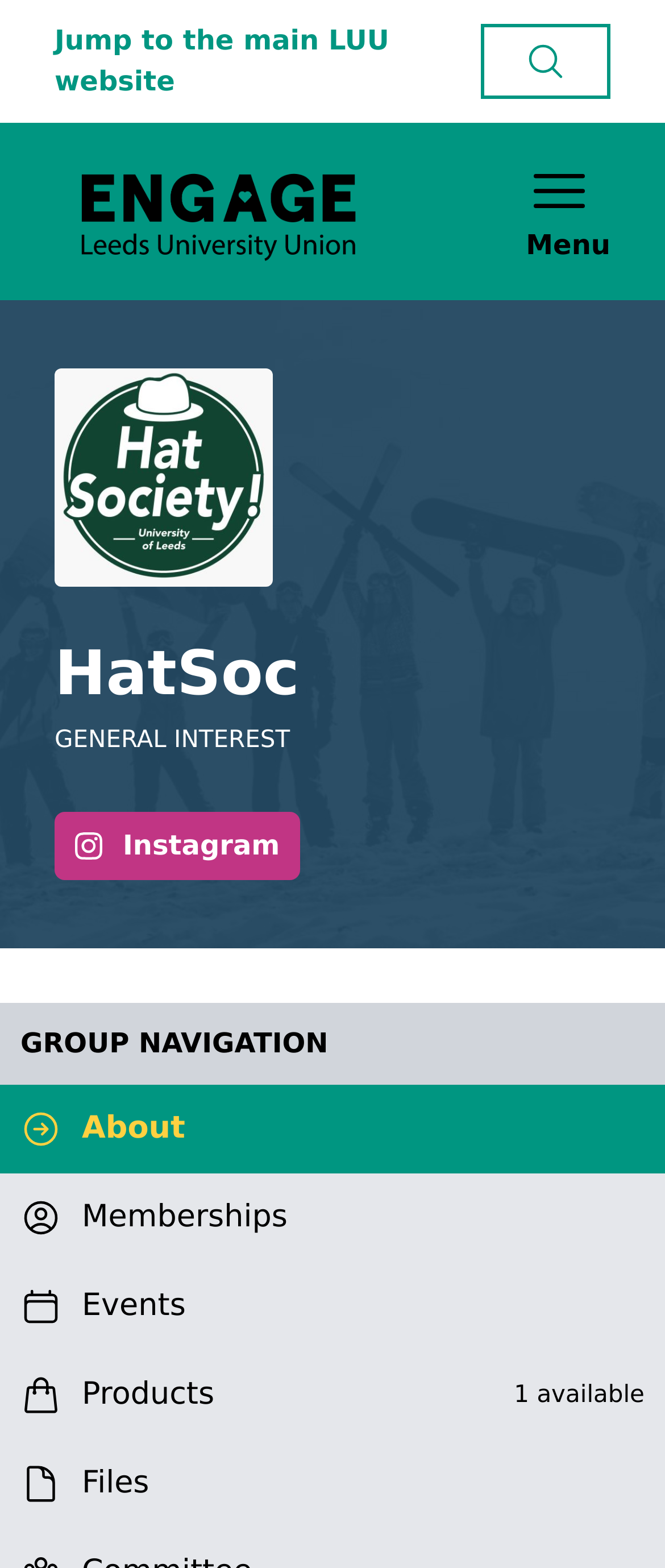Can you identify the bounding box coordinates of the clickable region needed to carry out this instruction: 'Visit the Instagram page'? The coordinates should be four float numbers within the range of 0 to 1, stated as [left, top, right, bottom].

[0.082, 0.518, 0.452, 0.561]